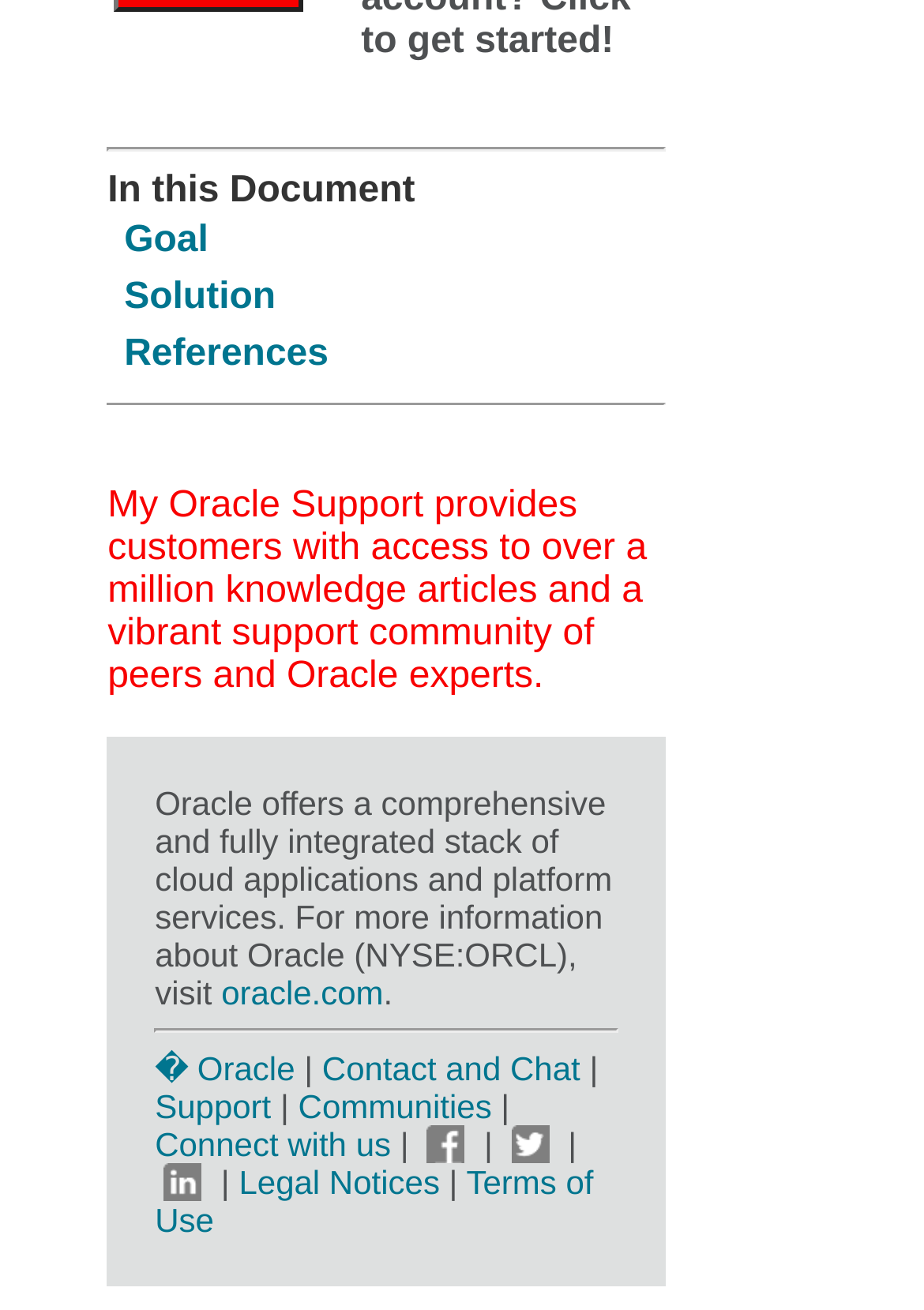Locate the bounding box coordinates of the region to be clicked to comply with the following instruction: "Click on Goal". The coordinates must be four float numbers between 0 and 1, in the form [left, top, right, bottom].

[0.134, 0.168, 0.226, 0.199]